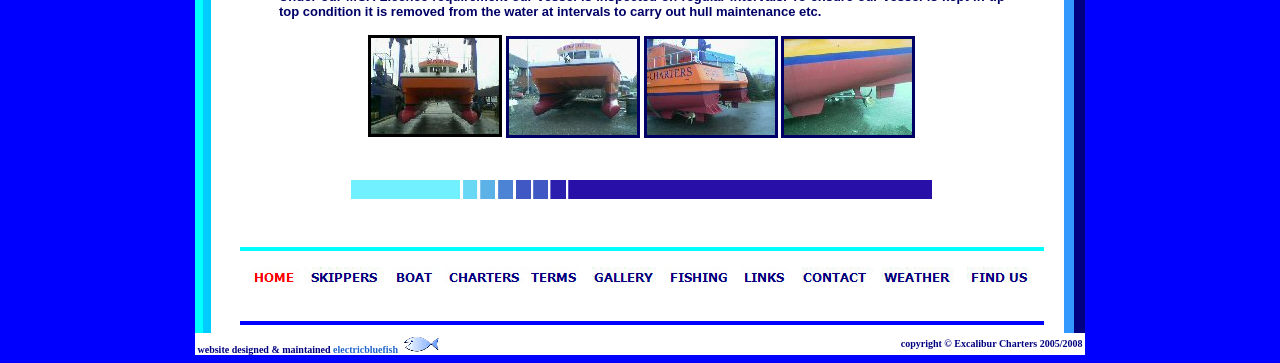Provide a one-word or one-phrase answer to the question:
What is the main topic of this website?

Boat Charters